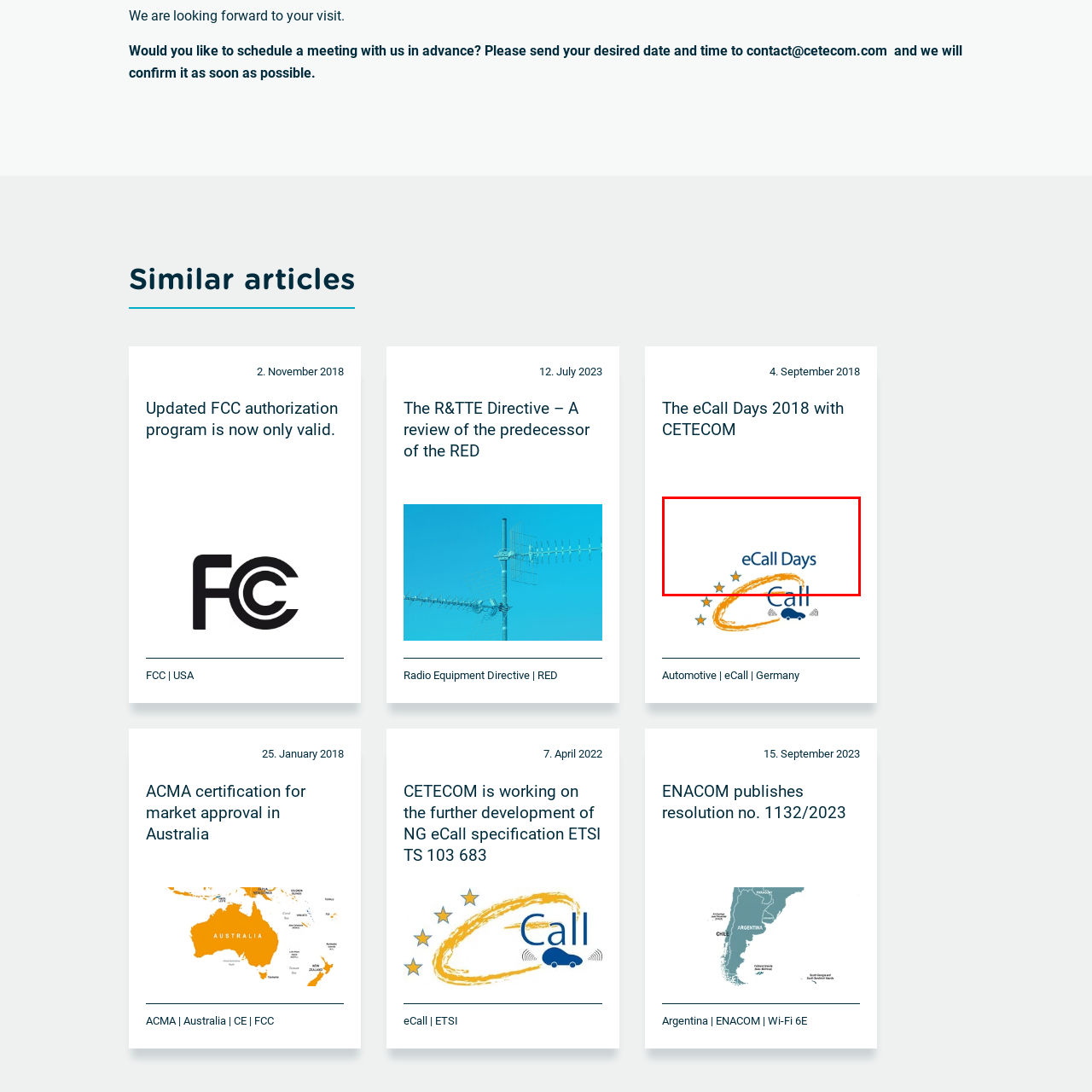Craft a detailed explanation of the image surrounded by the red outline.

The image features the logo for "eCall Days," prominently displaying the event's title in bold blue letters. An orange swirling graphic adds a dynamic touch, symbolizing innovation and connectivity. Accompanying the title are three stars, likely representing excellence or key features of the event. This logo encapsulates the essence of the eCall Days initiative, which focuses on advancements in automotive safety and communication technologies in Germany. The design combines modernity and clarity, making it a recognizable emblem for participants and stakeholders in the automotive industry.